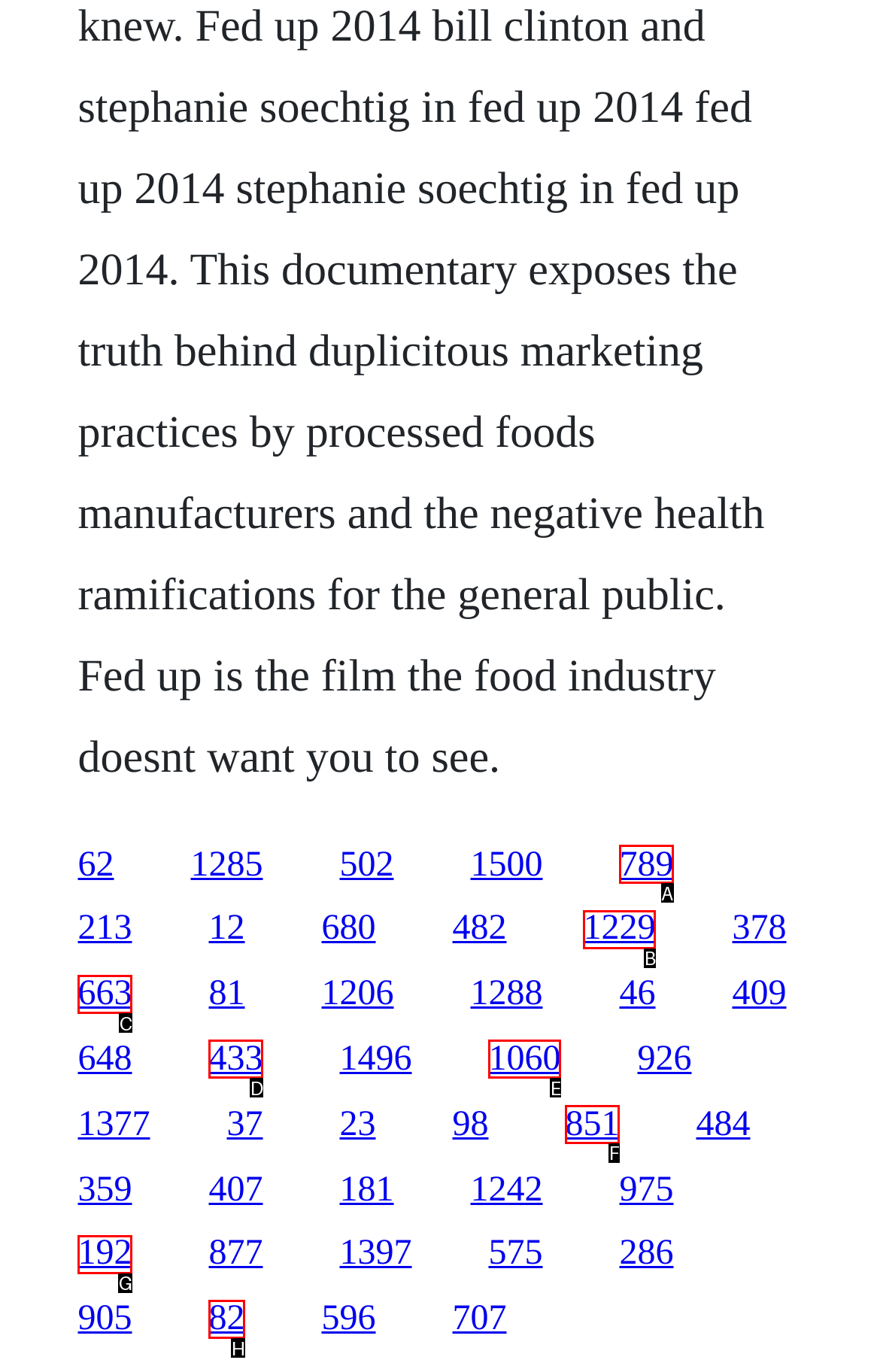Determine the letter of the UI element I should click on to complete the task: check the 789 link from the provided choices in the screenshot.

A